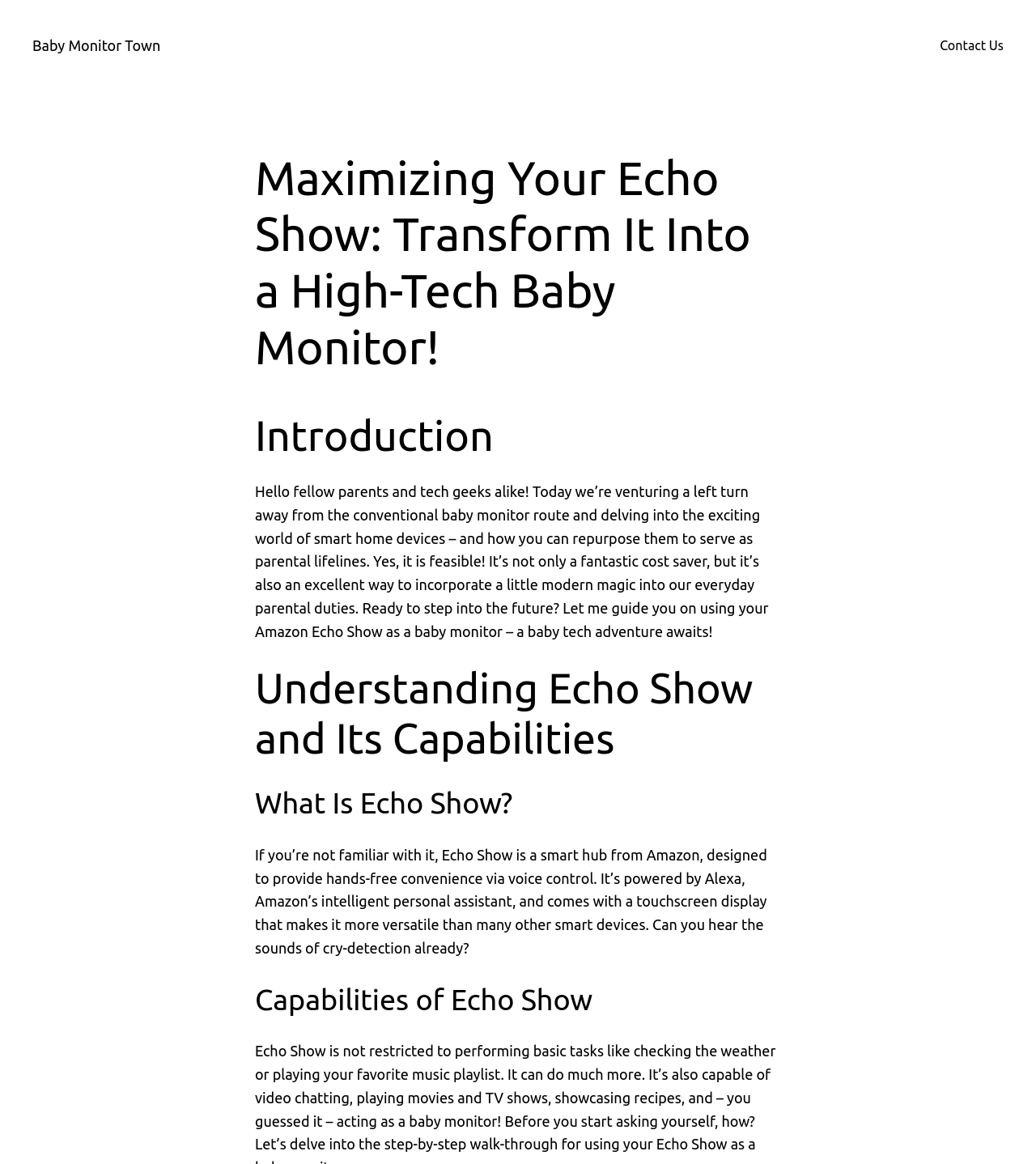Write a detailed summary of the webpage.

This webpage is about using an Amazon Echo Show as a high-tech baby monitor. At the top left, there is a link to "Baby Monitor Town". On the opposite side, at the top right, there is a link to "Contact Us". 

Below these links, there is a large heading that reads "Maximizing Your Echo Show: Transform It Into a High-Tech Baby Monitor!". Underneath this heading, there is a smaller heading titled "Introduction". 

Following the introduction heading, there is a block of text that welcomes parents and tech enthusiasts, explaining that the article will explore using smart home devices, specifically the Echo Show, as a baby monitor. This text is positioned in the top half of the page.

Below the introductory text, there are three more headings: "Understanding Echo Show and Its Capabilities", "What Is Echo Show?", and "Capabilities of Echo Show". These headings are stacked vertically, with the first one positioned roughly in the middle of the page, and the last one near the bottom. 

Under the "What Is Echo Show?" heading, there is a paragraph of text that describes the Echo Show as a smart hub from Amazon, powered by Alexa, with a touchscreen display. This text is positioned below the "What Is Echo Show?" heading.